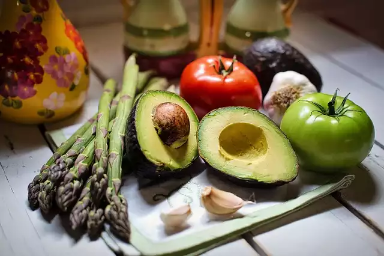Describe in detail everything you see in the image.

A vibrant display of fresh, healthy ingredients showcases a variety of vegetables and fruits on a rustic wooden surface. The centerpiece is a perfectly sliced avocado, revealing its creamy green flesh and a large brown pit. Surrounding the avocado are colorful heirloom tomatoes—one red and one green—alongside fresh asparagus spears, adding a crunchy texture to the arrangement. A couple of cloves of garlic lie near the avocado, hinting at the potential for flavorful culinary creations. In the background, two decorative vases can be seen, complementing the wholesome scene, which embodies a commitment to healthy eating and the beauty of fresh produce.